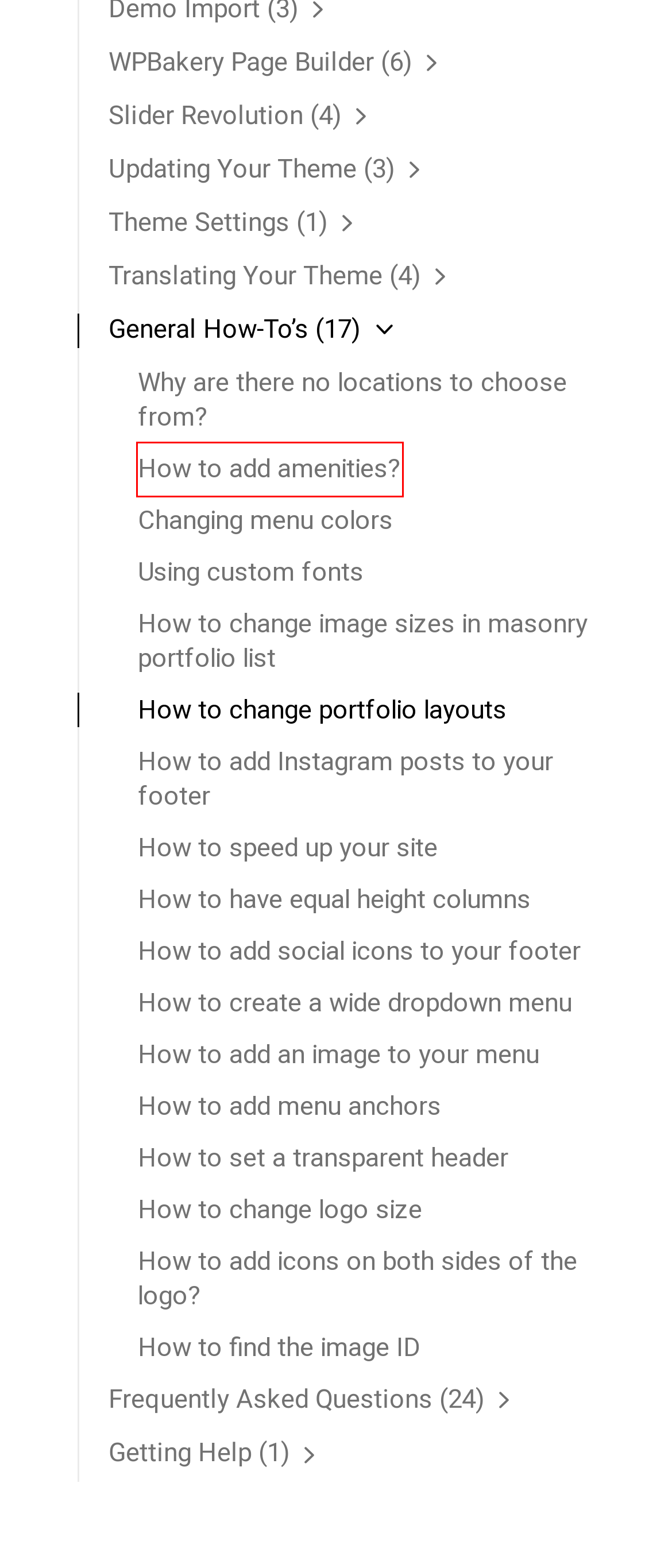You are looking at a webpage screenshot with a red bounding box around an element. Pick the description that best matches the new webpage after interacting with the element in the red bounding box. The possible descriptions are:
A. How to speed up your site – Help Center
B. How to add Instagram posts to your footer – Help Center
C. How to add icons on both sides of the logo? – Help Center
D. Changing menu colors – Help Center
E. How to set a transparent header – Help Center
F. How to add social icons to your footer – Help Center
G. How to find the image ID – Help Center
H. How to add amenities? – Help Center

H